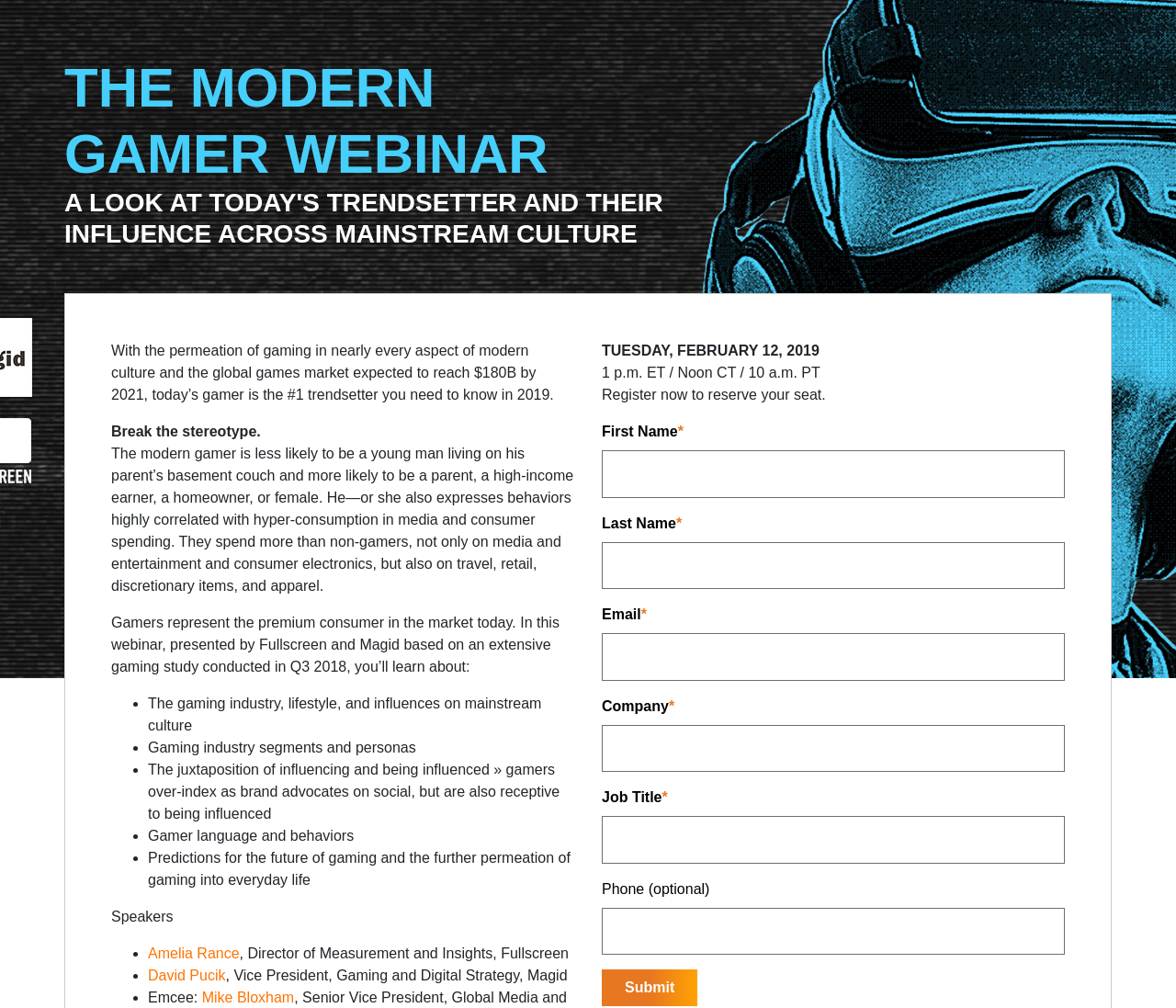Who is the emcee of the webinar?
Using the details from the image, give an elaborate explanation to answer the question.

The emcee of the webinar is Mike Bloxham, as indicated by the text 'Emcee: Mike Bloxham' at the bottom of the webpage.